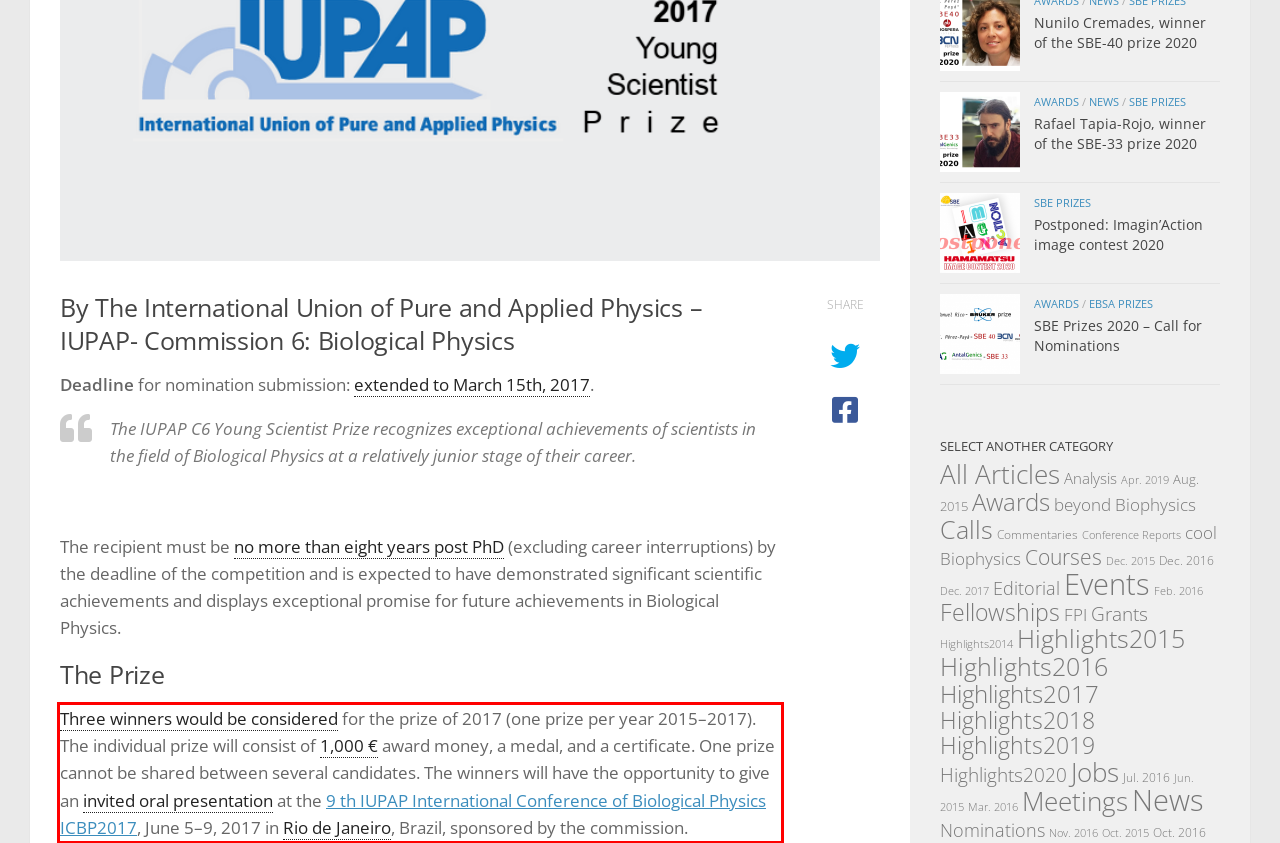Analyze the webpage screenshot and use OCR to recognize the text content in the red bounding box.

Three winners would be considered for the prize of 2017 (one prize per year 2015–2017). The individual prize will consist of 1,000 € award money, a medal, and a certificate. One prize cannot be shared between several candidates. The winners will have the opportunity to give an invited oral presentation at the 9 th IUPAP International Conference of Biological Physics ICBP2017, June 5–9, 2017 in Rio de Janeiro, Brazil, sponsored by the commission.